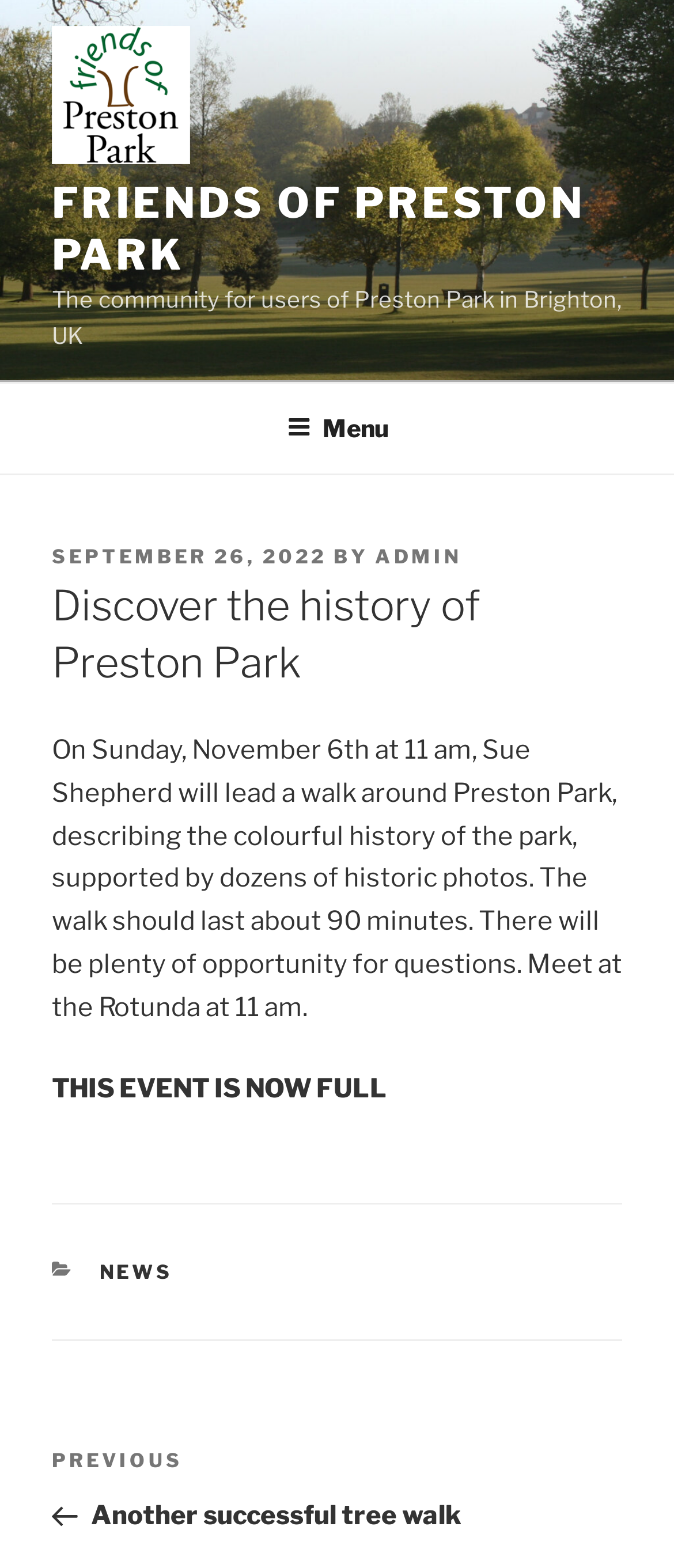Find the bounding box of the element with the following description: "Friends of Preston Park". The coordinates must be four float numbers between 0 and 1, formatted as [left, top, right, bottom].

[0.077, 0.113, 0.868, 0.178]